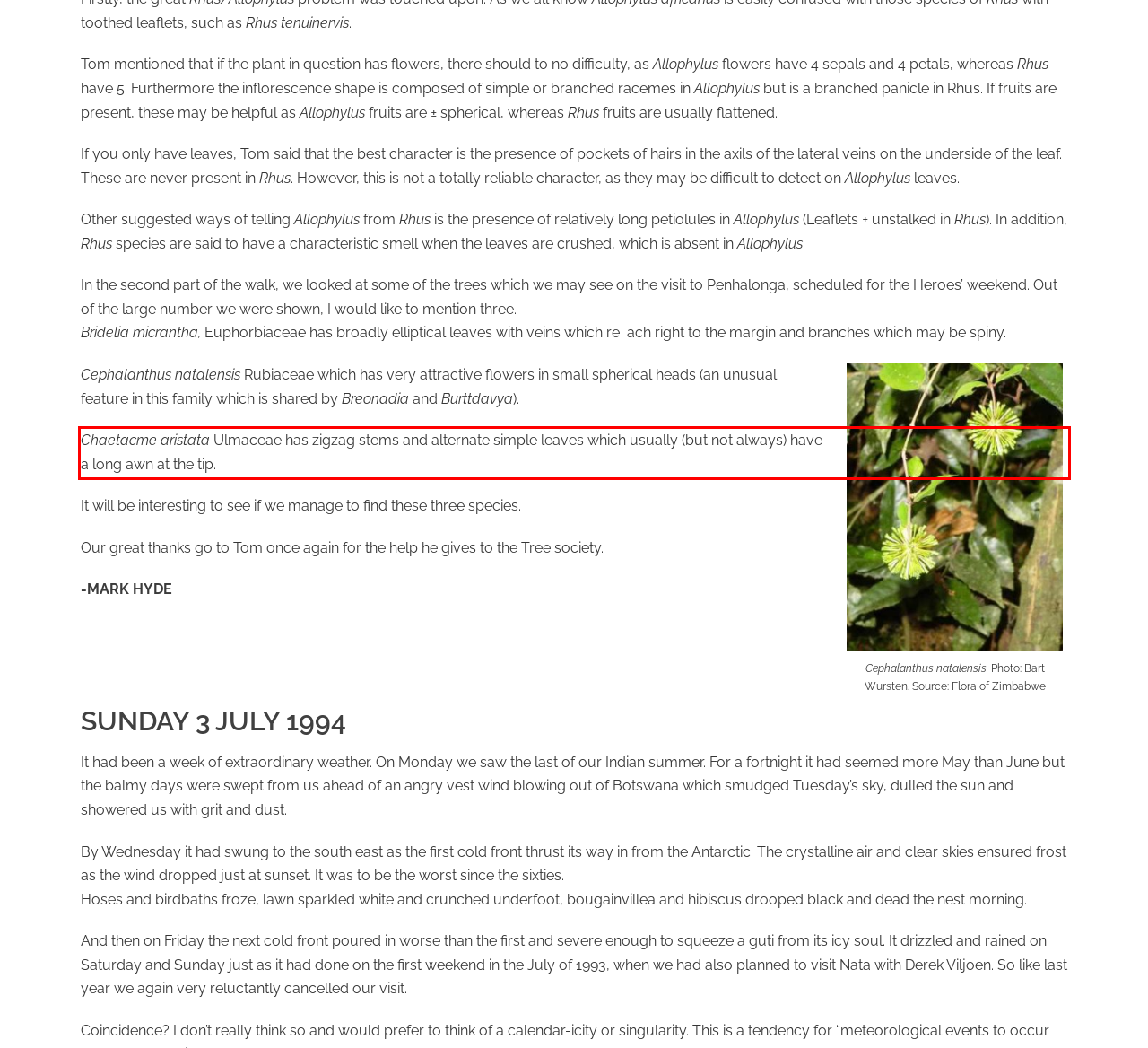Look at the webpage screenshot and recognize the text inside the red bounding box.

Chaetacme aristata Ulmaceae has zigzag stems and alternate simple leaves which usually (but not always) have a long awn at the tip.